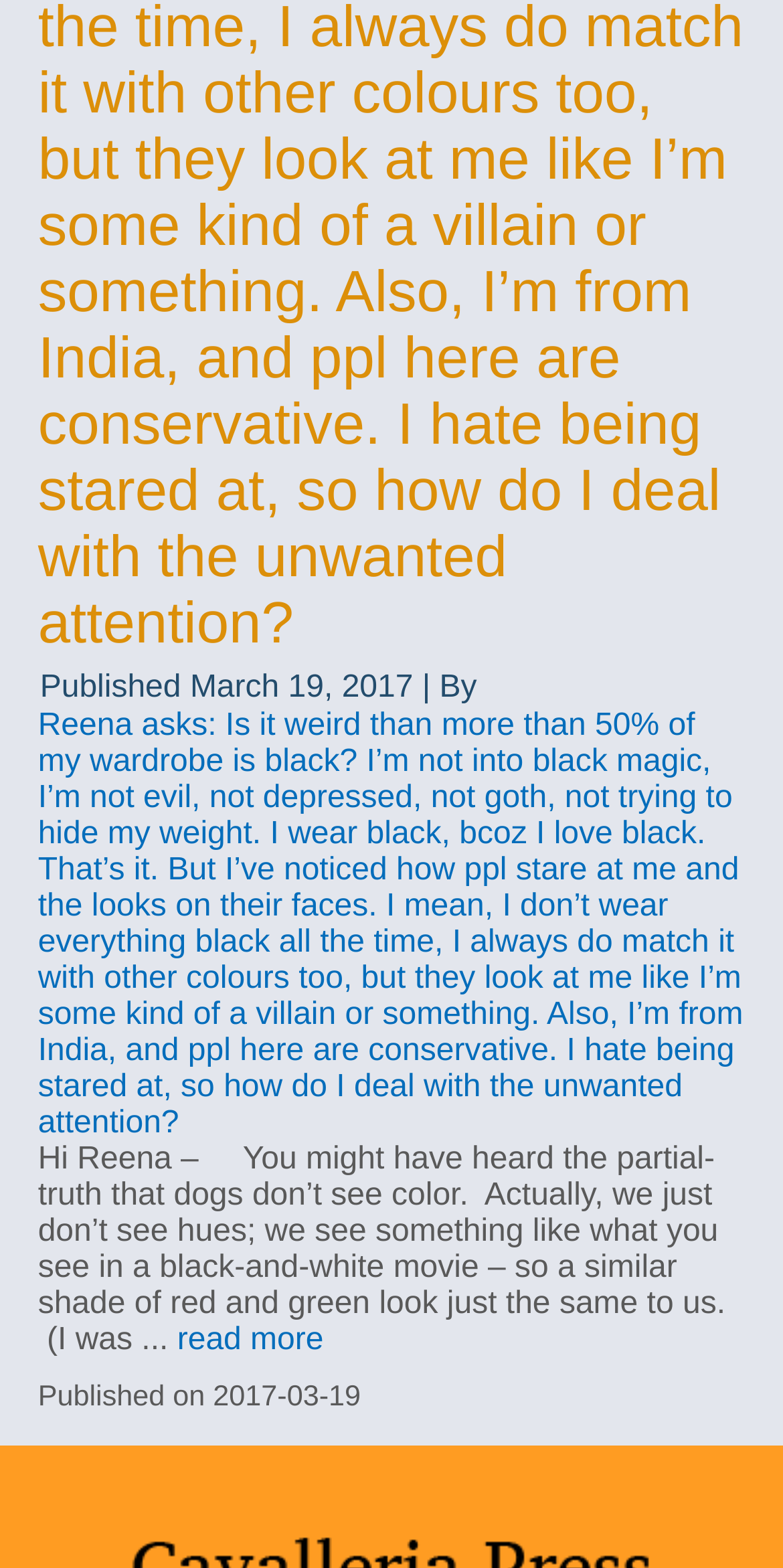Given the element description: "Objecting to Confiscation", predict the bounding box coordinates of this UI element. The coordinates must be four float numbers between 0 and 1, given as [left, top, right, bottom].

None